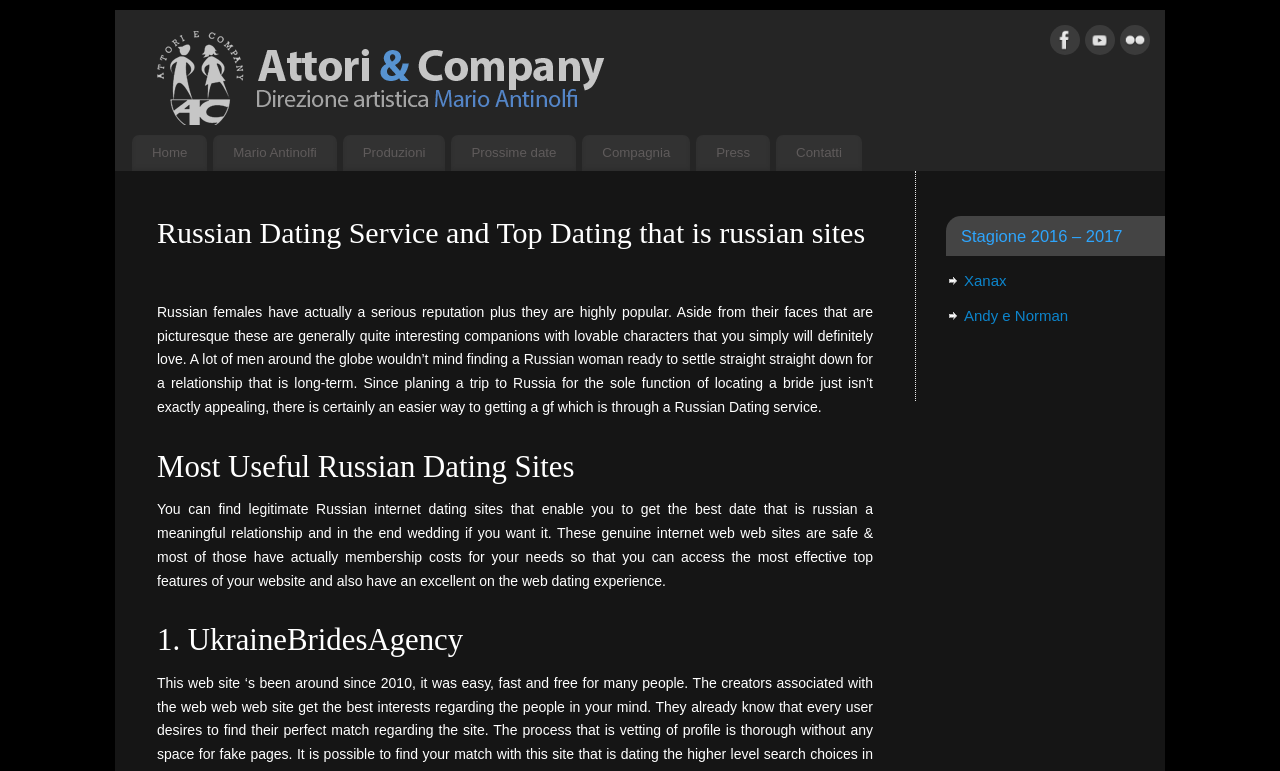Refer to the image and offer a detailed explanation in response to the question: What is the name of the first Russian dating site listed?

The webpage lists various Russian dating sites, and the first one mentioned is UkraineBridesAgency, which is listed under the heading 'Most Useful Russian Dating Sites'.